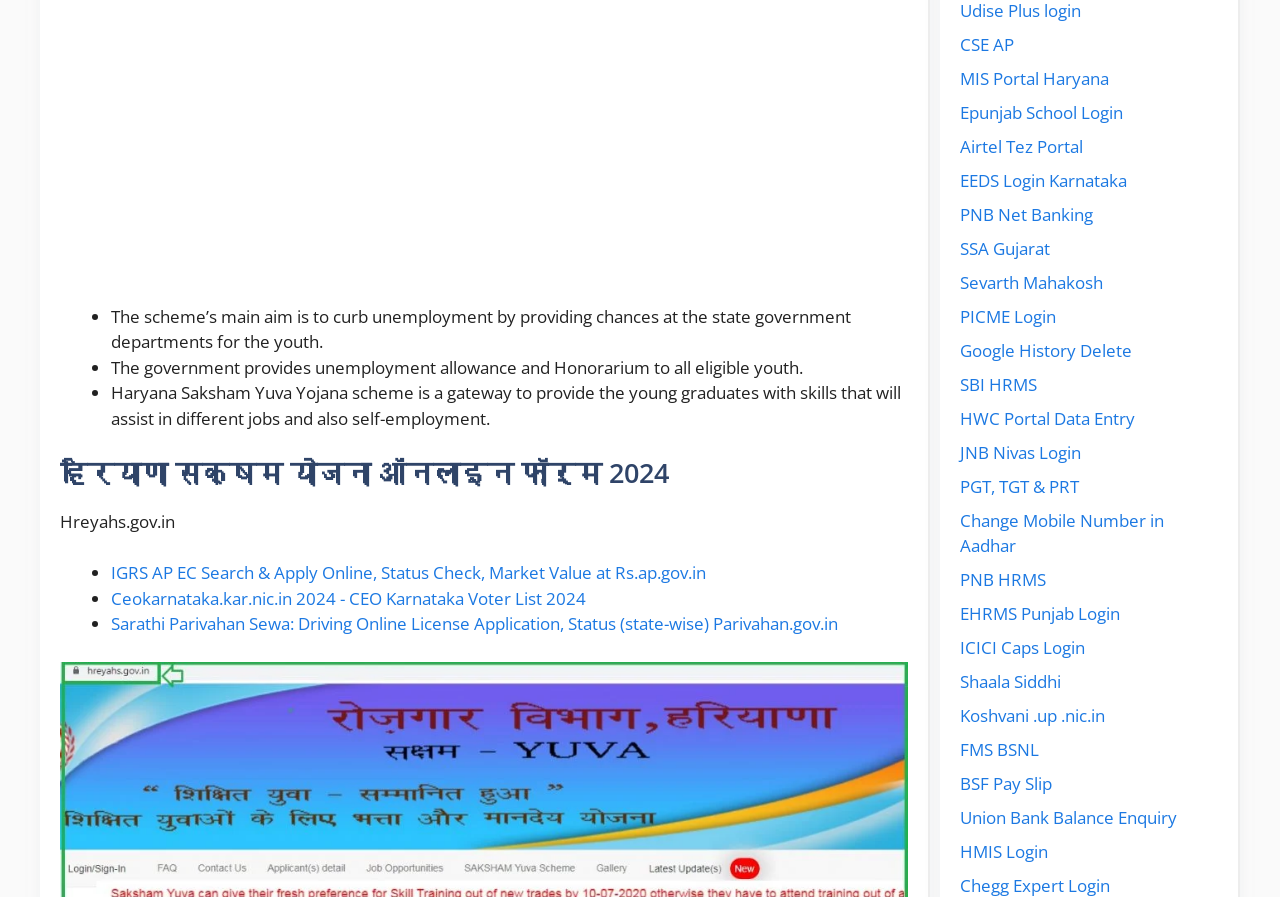Locate the bounding box coordinates of the area you need to click to fulfill this instruction: 'Click on the CSE AP link'. The coordinates must be in the form of four float numbers ranging from 0 to 1: [left, top, right, bottom].

[0.75, 0.036, 0.792, 0.062]